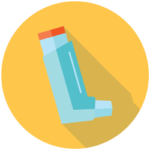What does the inhaler symbolize?
Using the image provided, answer with just one word or phrase.

Importance of treatment options